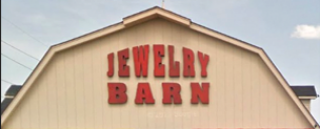Observe the image and answer the following question in detail: What is the color of the facade?

The caption describes the building as having a simple yet inviting design, with a light-colored facade that contrasts against the bright red lettering of the sign.